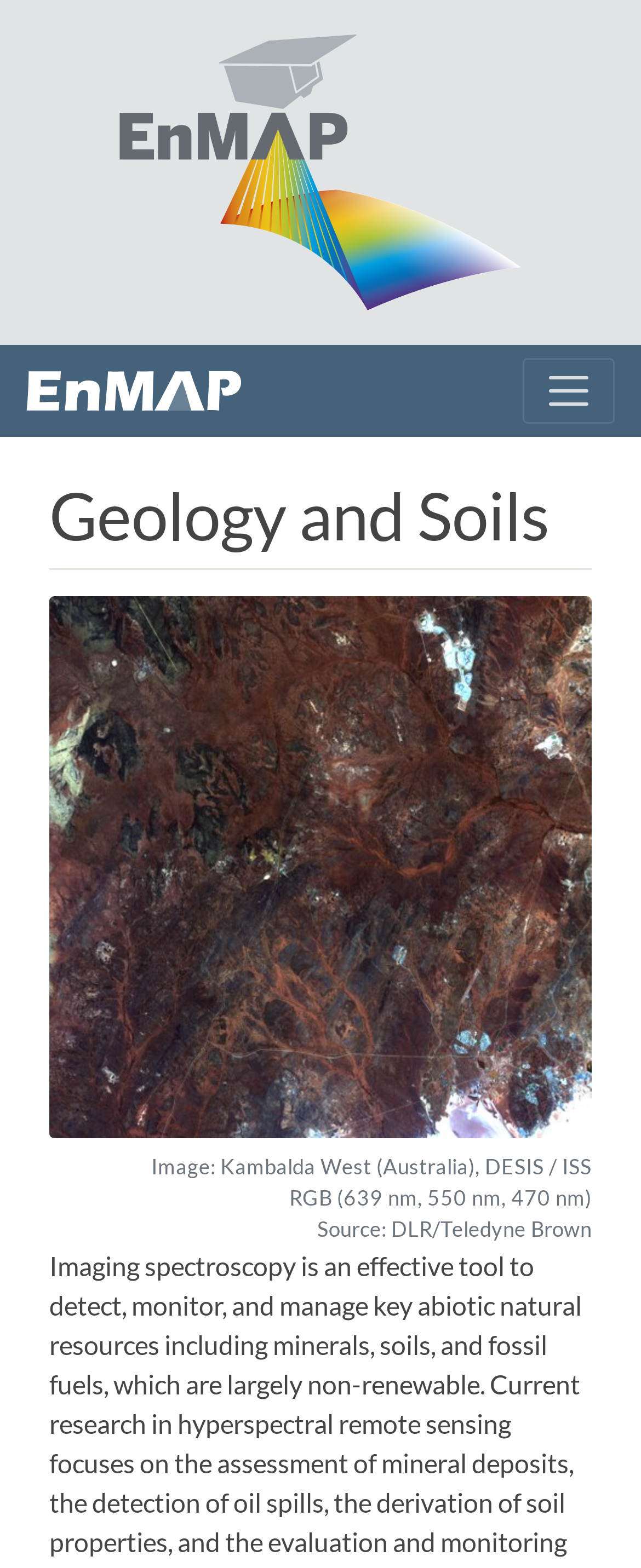What is the name of the logo on the top left?
Use the image to give a comprehensive and detailed response to the question.

The logo is located at the top left corner of the webpage, with a bounding box of [0.187, 0.022, 0.813, 0.198]. It is an image element with the description 'EnMap logo'.